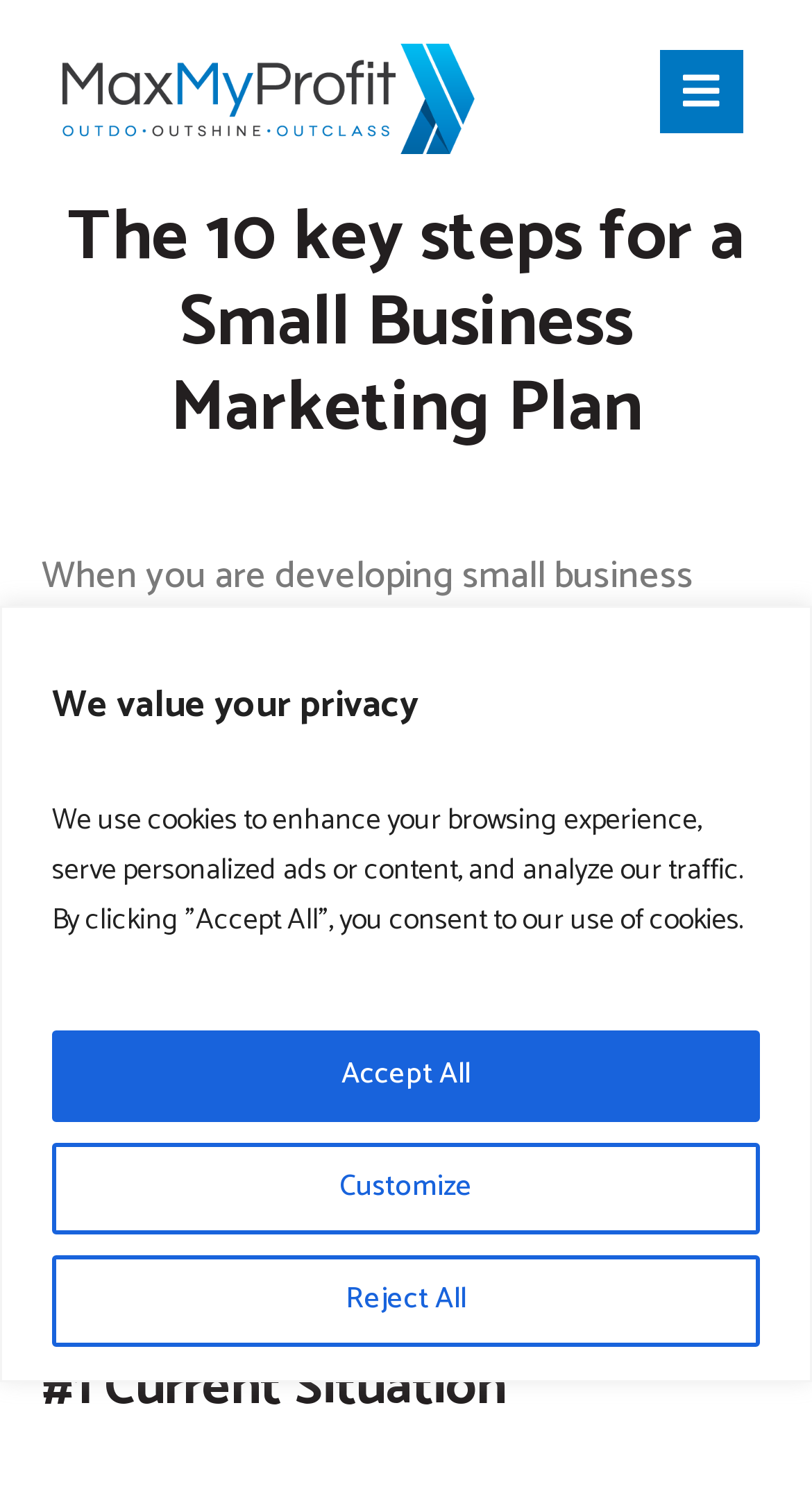Provide a brief response to the question below using a single word or phrase: 
What is the first step in creating a marketing plan?

Current Situation